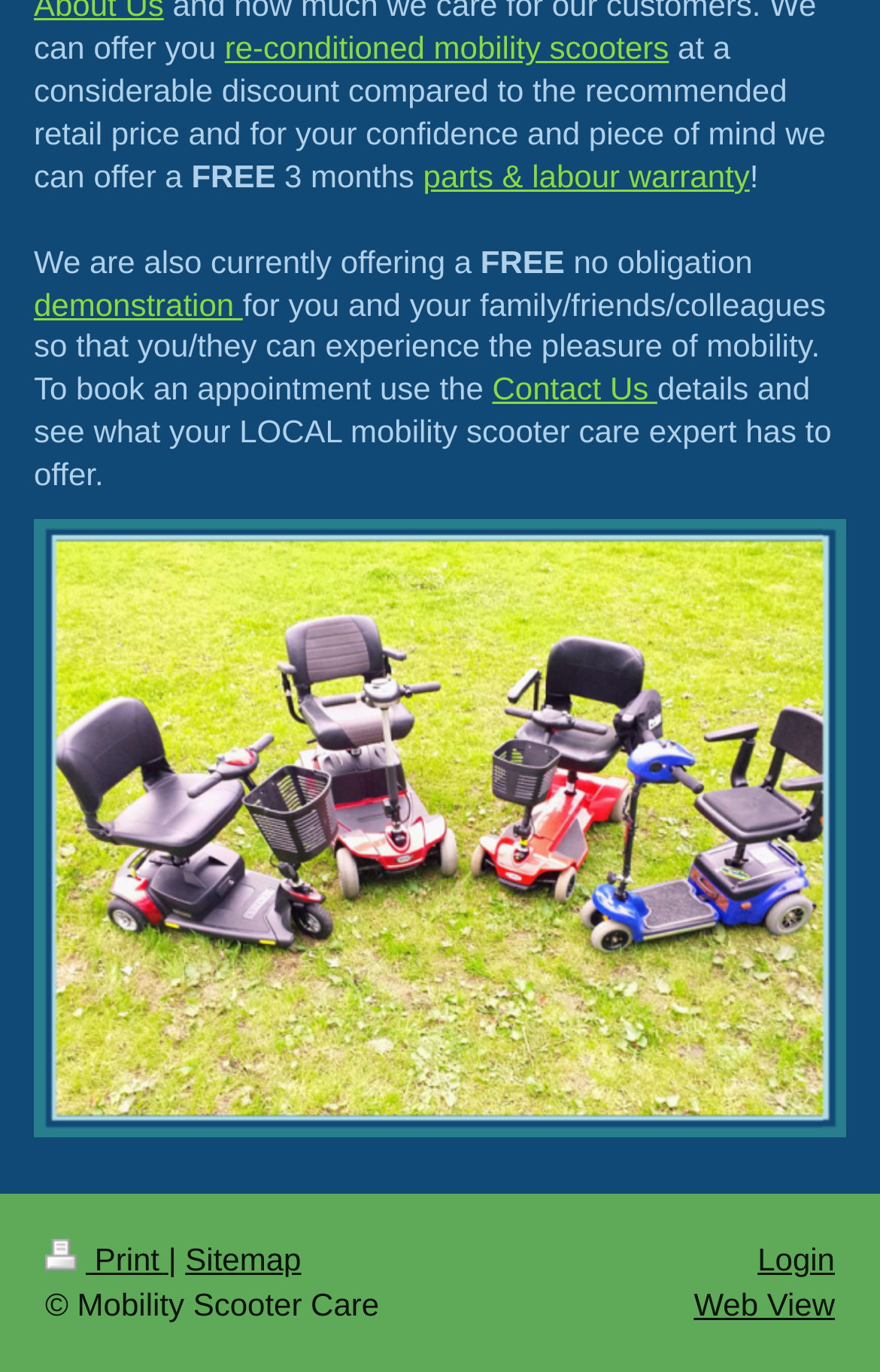What is the copyright information?
Please provide a detailed and comprehensive answer to the question.

The webpage displays the copyright information as © Mobility Scooter Care, indicating the owner of the copyright.